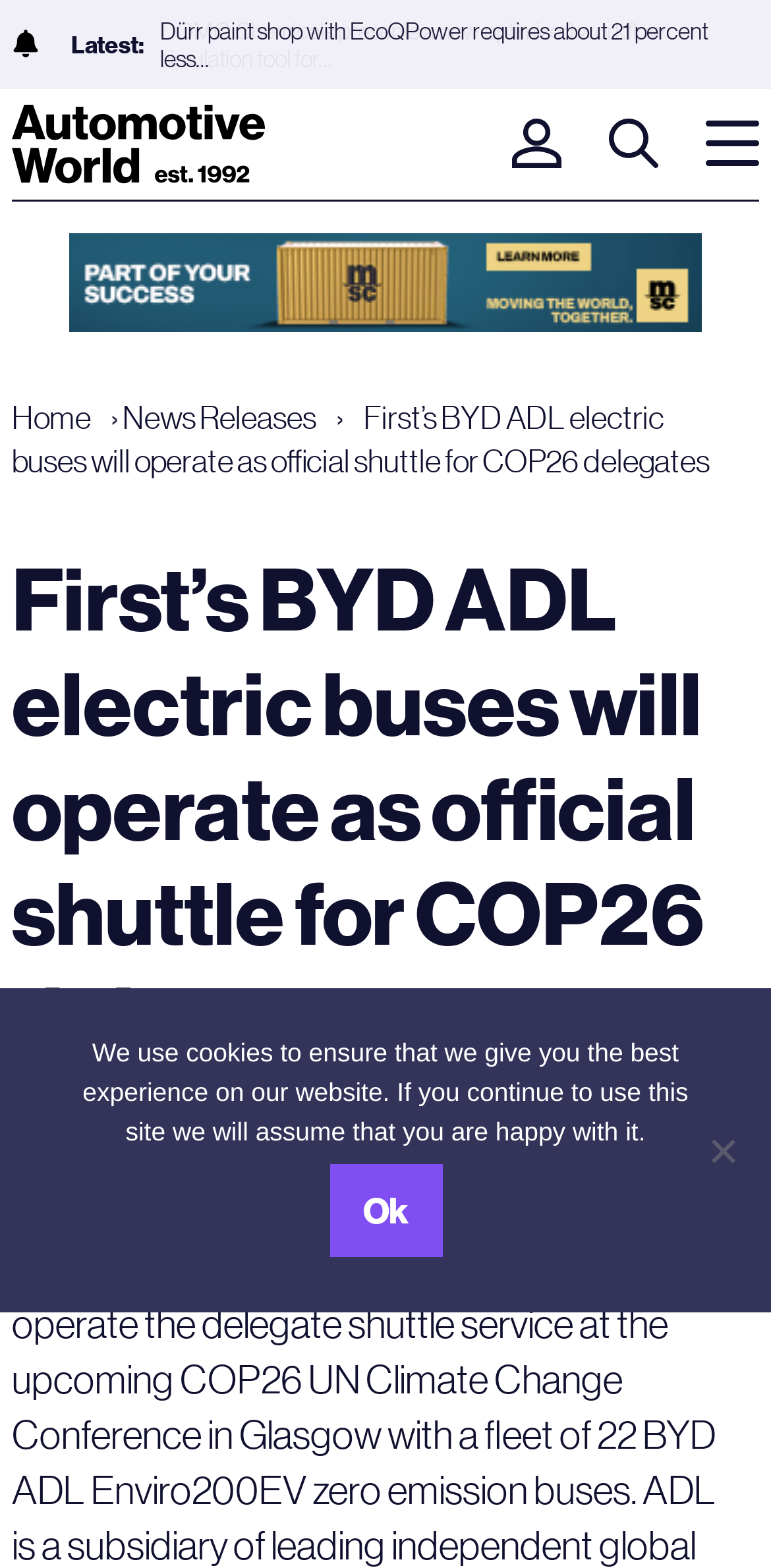Identify the bounding box coordinates of the clickable section necessary to follow the following instruction: "Click the Login link". The coordinates should be presented as four float numbers from 0 to 1, i.e., [left, top, right, bottom].

[0.664, 0.076, 0.728, 0.107]